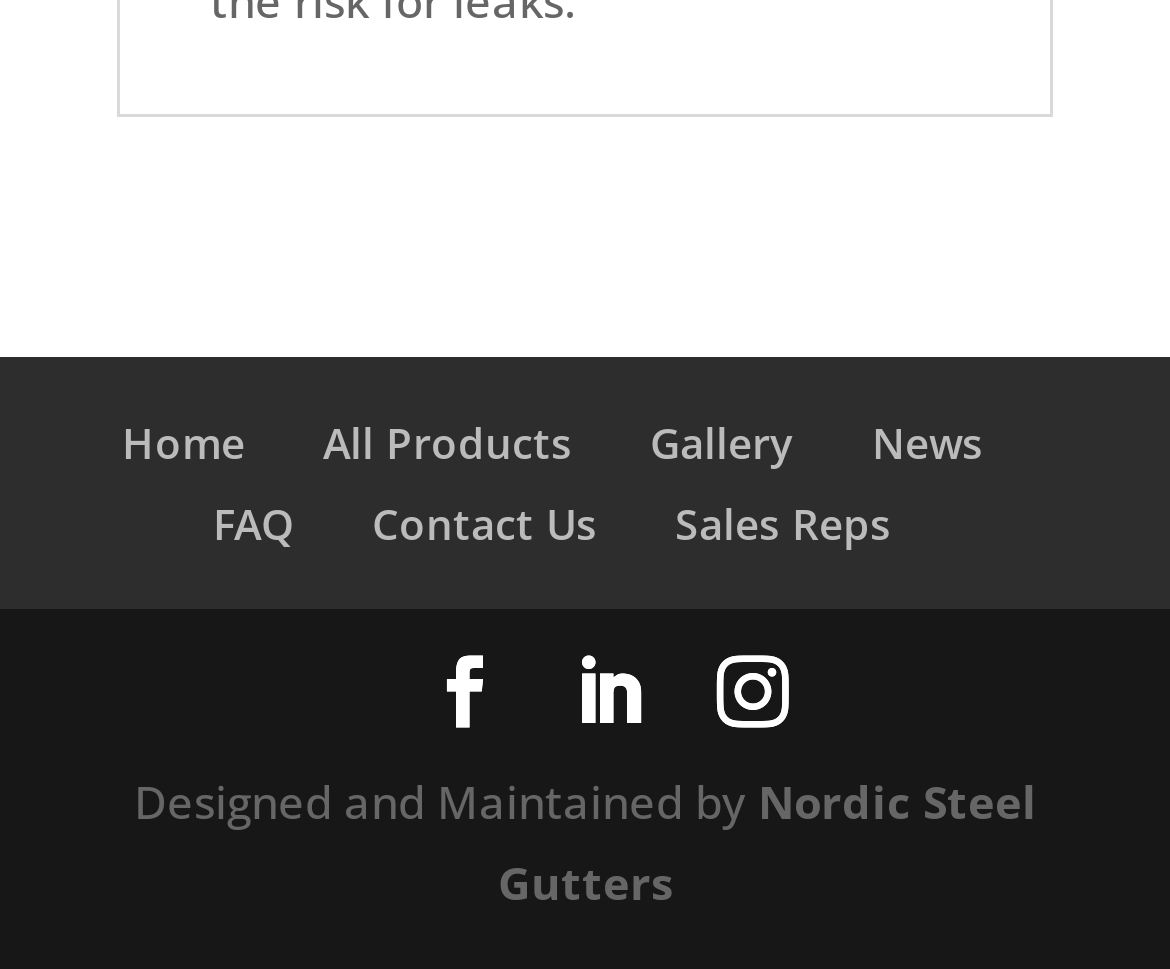Could you provide the bounding box coordinates for the portion of the screen to click to complete this instruction: "contact us"?

[0.318, 0.51, 0.51, 0.569]